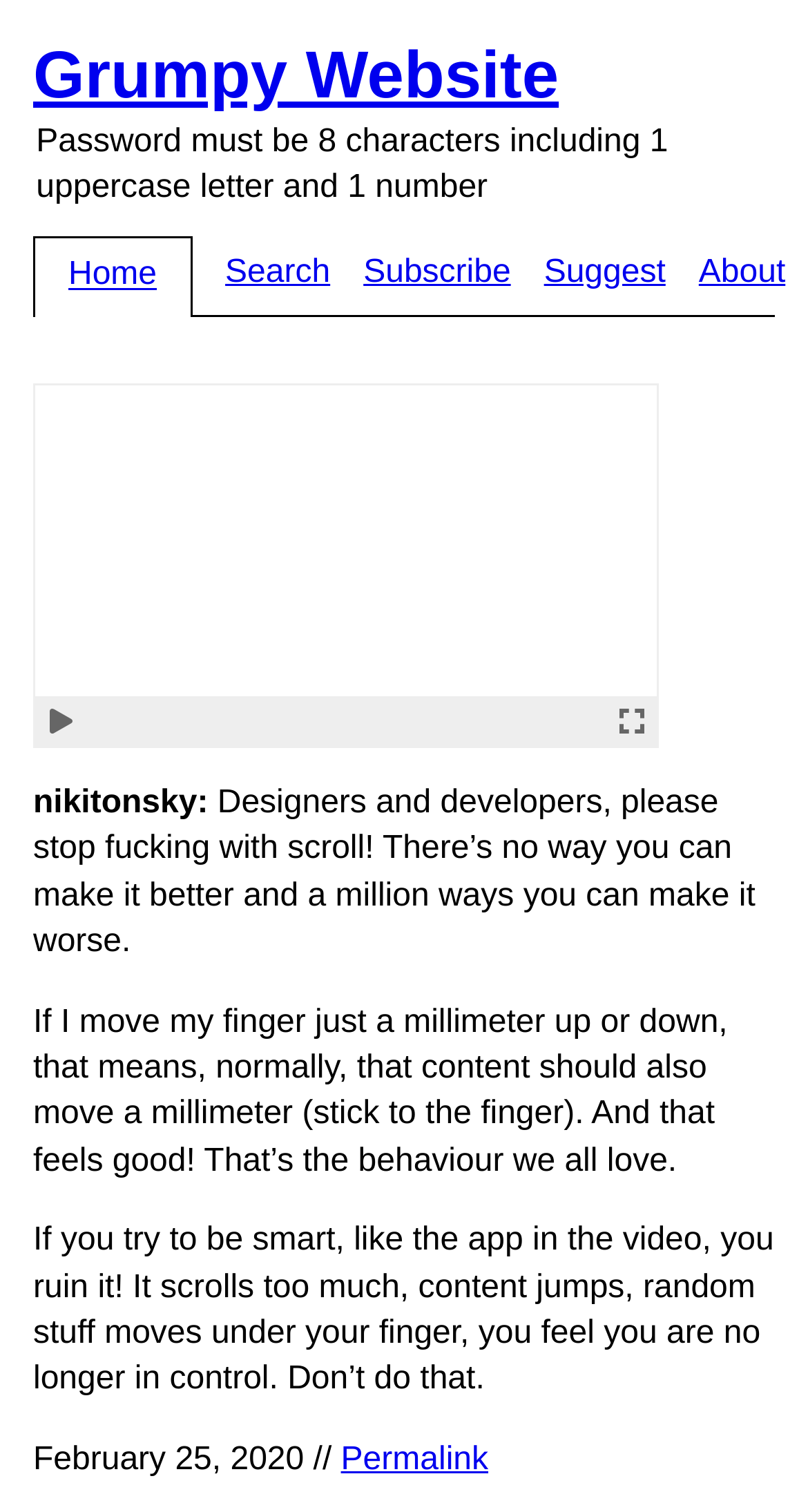When was the article published?
Provide an in-depth and detailed explanation in response to the question.

The webpage displays the date 'February 25, 2020' at the bottom, indicating the publication date of the article.